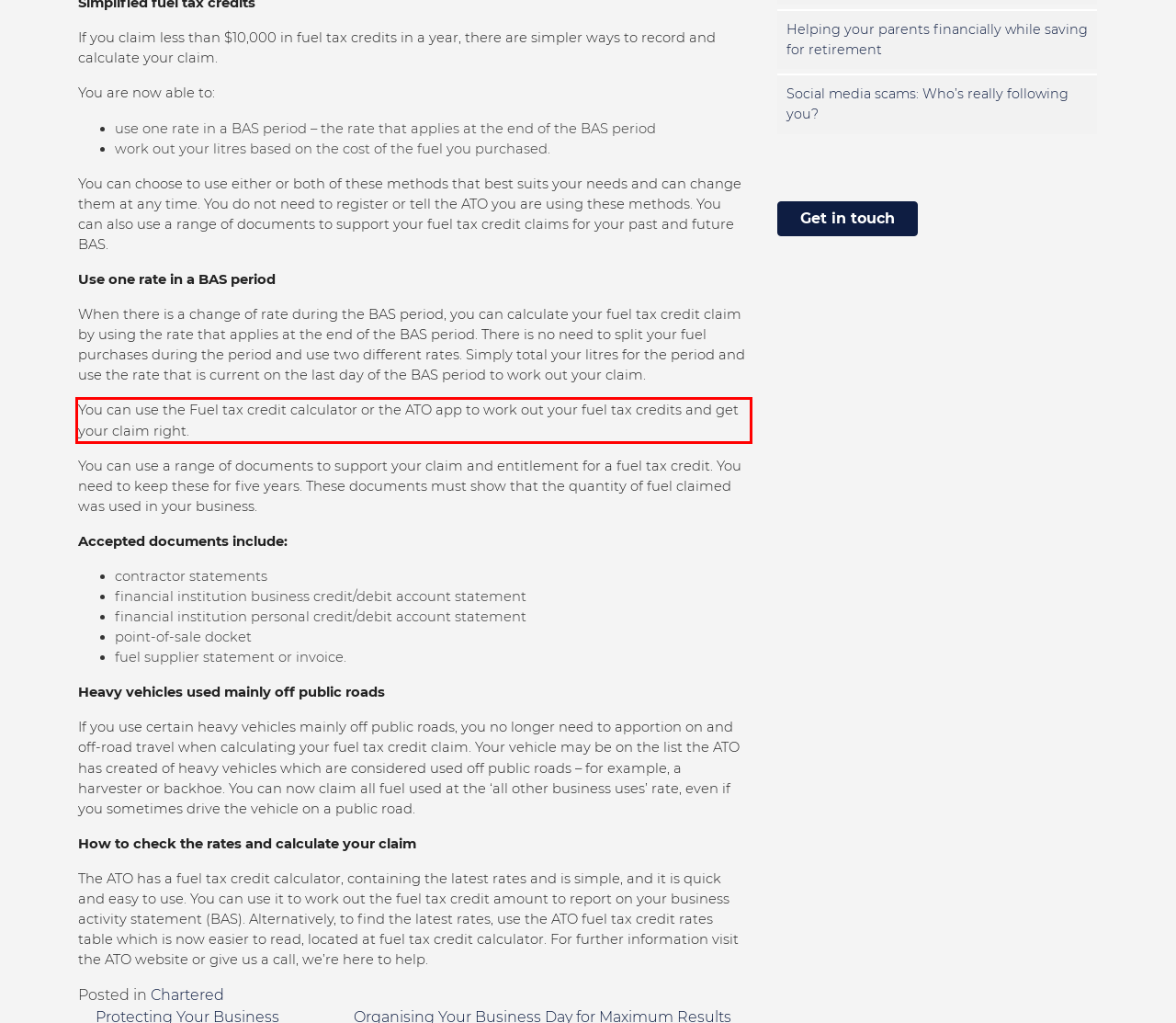You are provided with a screenshot of a webpage that includes a red bounding box. Extract and generate the text content found within the red bounding box.

You can use the Fuel tax credit calculator or the ATO app to work out your fuel tax credits and get your claim right.